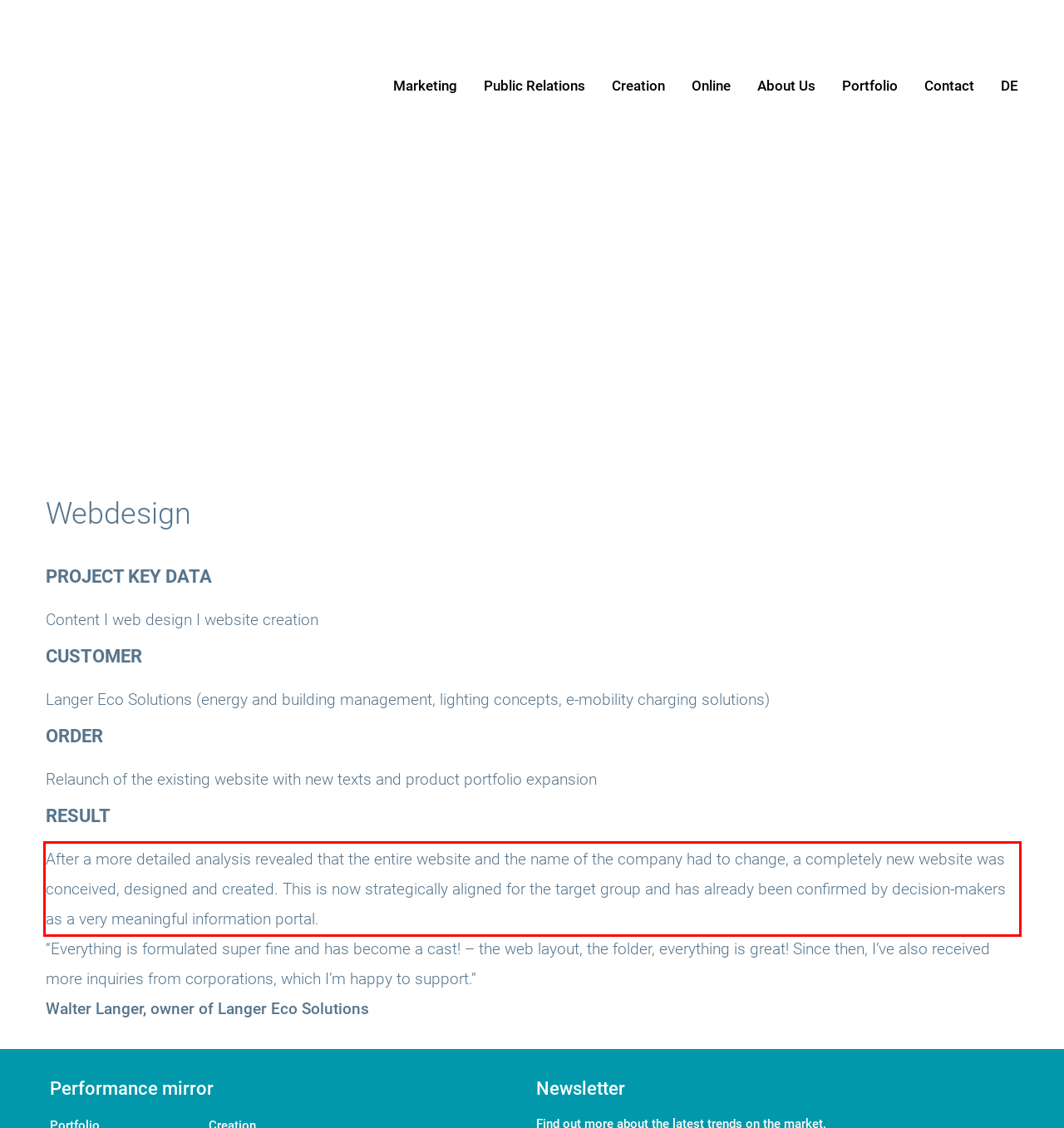Given a screenshot of a webpage, identify the red bounding box and perform OCR to recognize the text within that box.

After a more detailed analysis revealed that the entire website and the name of the company had to change, a completely new website was conceived, designed and created. This is now strategically aligned for the target group and has already been confirmed by decision-makers as a very meaningful information portal.